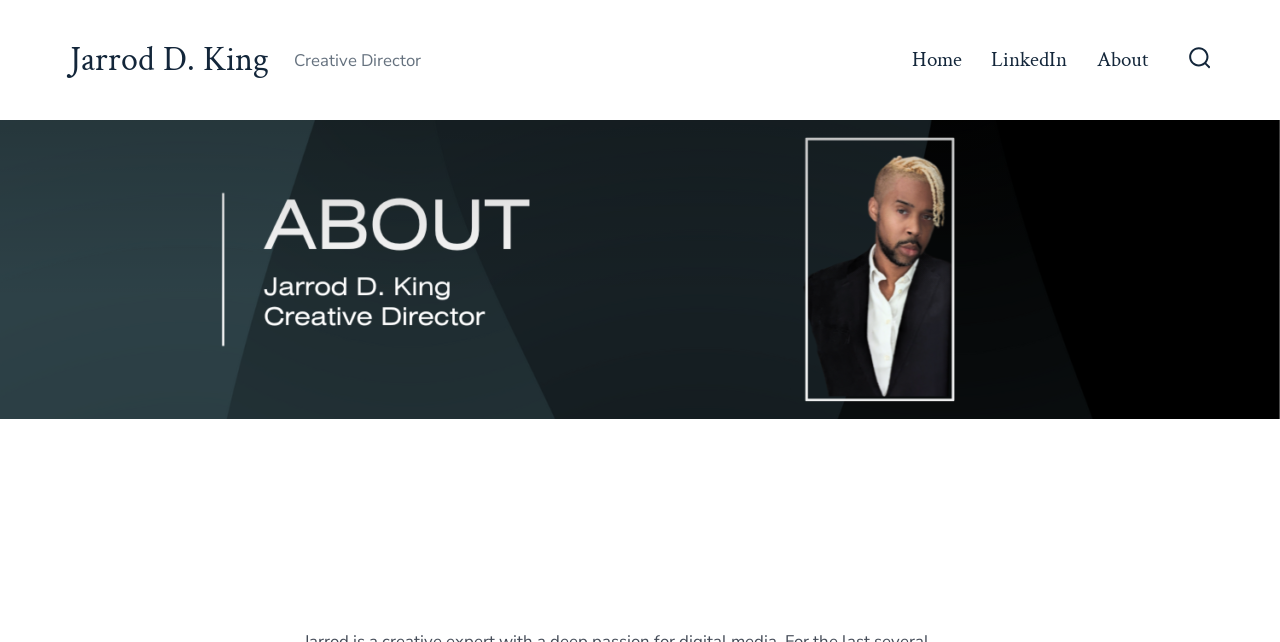Identify the bounding box for the given UI element using the description provided. Coordinates should be in the format (top-left x, top-left y, bottom-right x, bottom-right y) and must be between 0 and 1. Here is the description: Go>

None